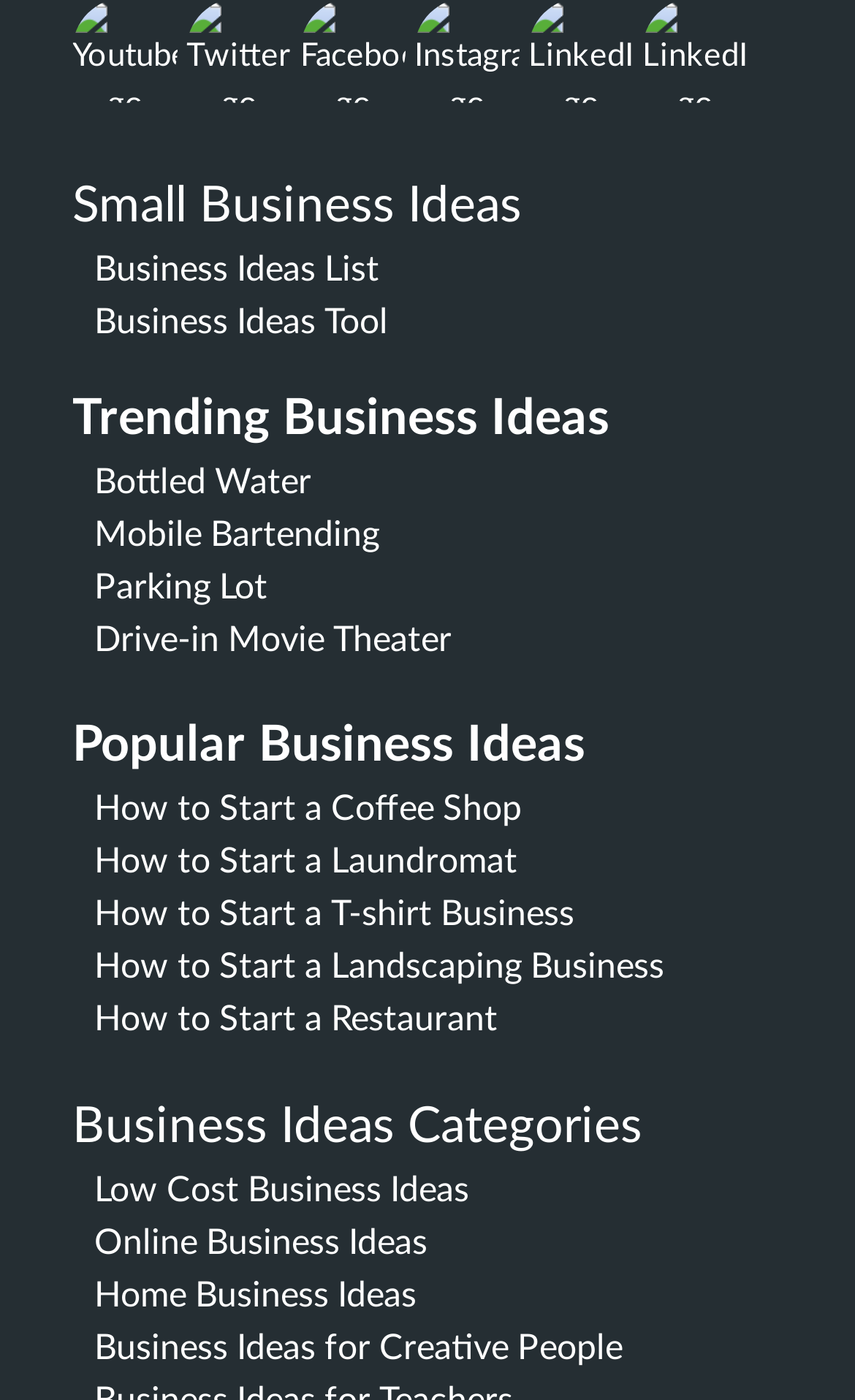Show the bounding box coordinates for the element that needs to be clicked to execute the following instruction: "Discover Low Cost Business Ideas". Provide the coordinates in the form of four float numbers between 0 and 1, i.e., [left, top, right, bottom].

[0.111, 0.838, 0.549, 0.863]